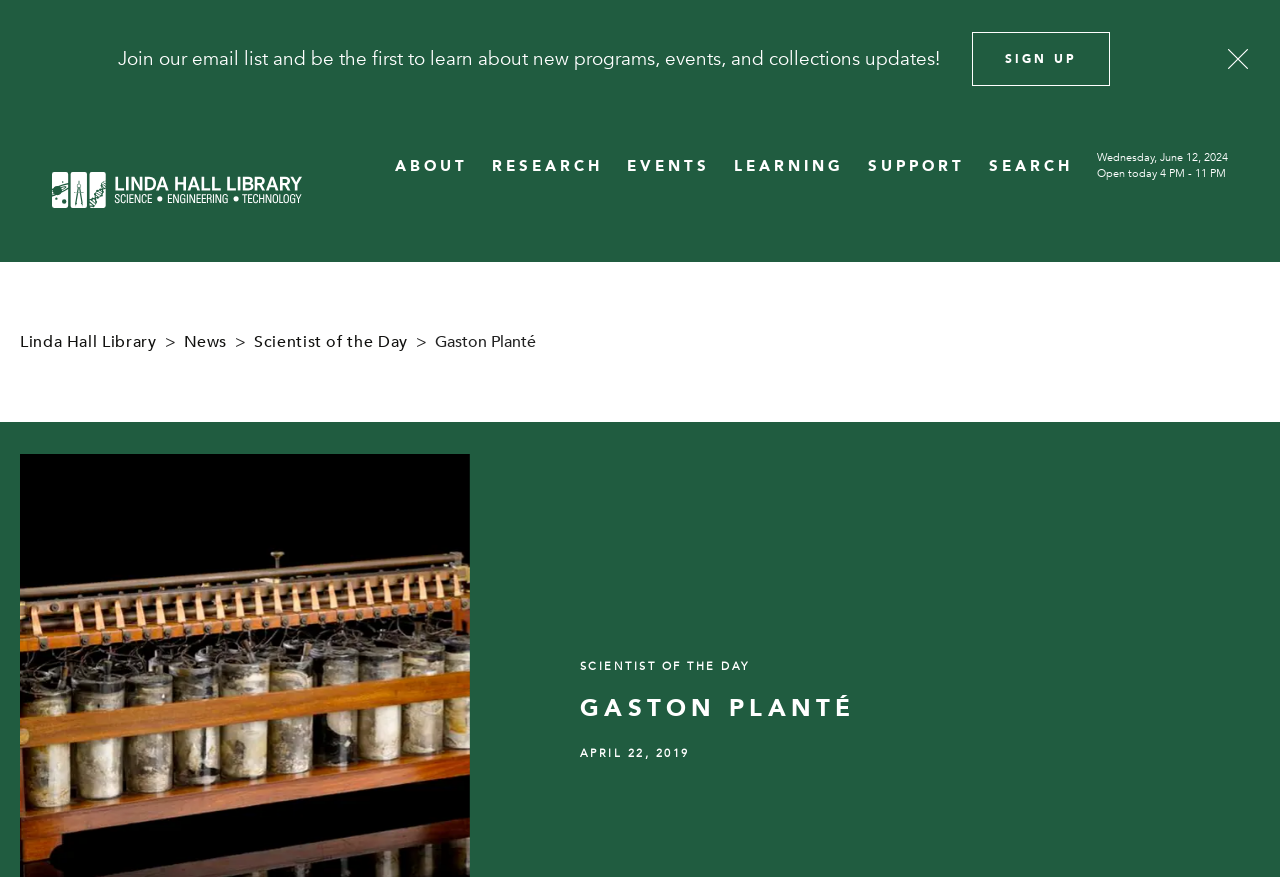Determine the bounding box coordinates of the area to click in order to meet this instruction: "Share via Facebook".

None